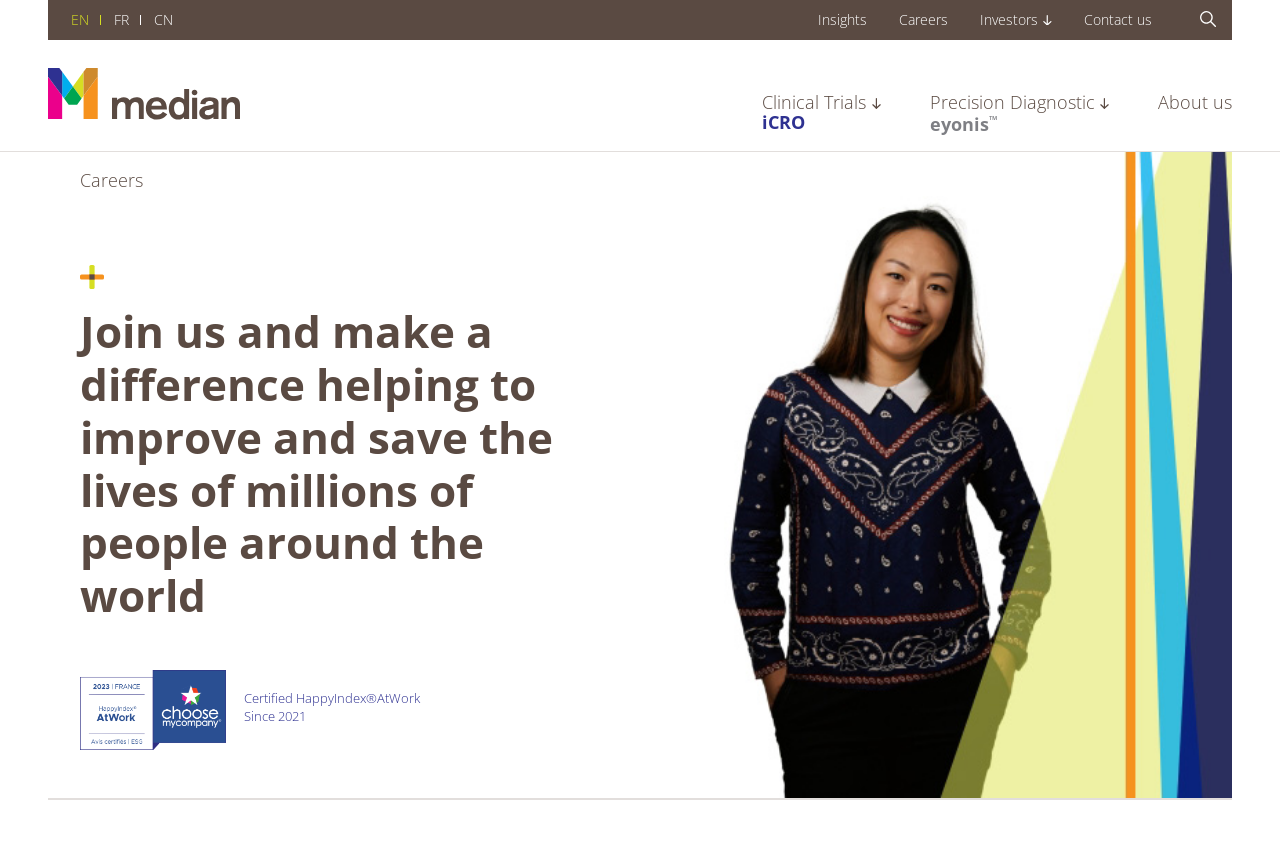What is the main theme of the careers section?
Based on the image, provide a one-word or brief-phrase response.

Join us and make a difference